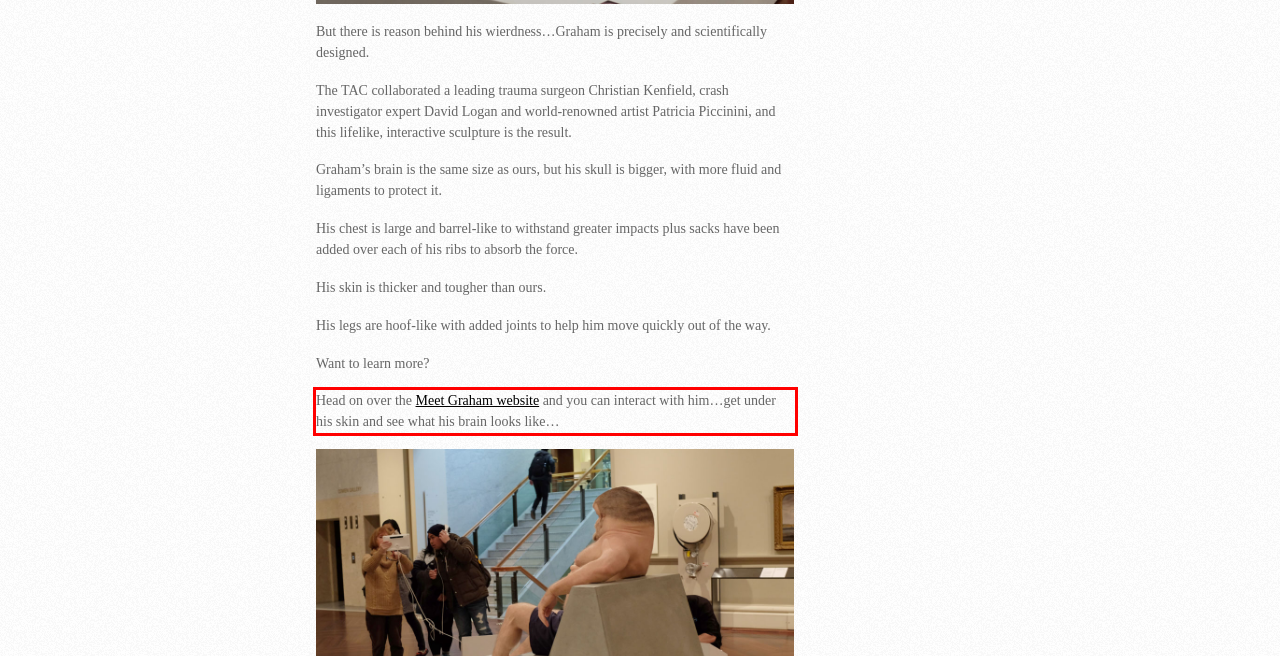Analyze the screenshot of the webpage that features a red bounding box and recognize the text content enclosed within this red bounding box.

Head on over the Meet Graham website and you can interact with him…get under his skin and see what his brain looks like…